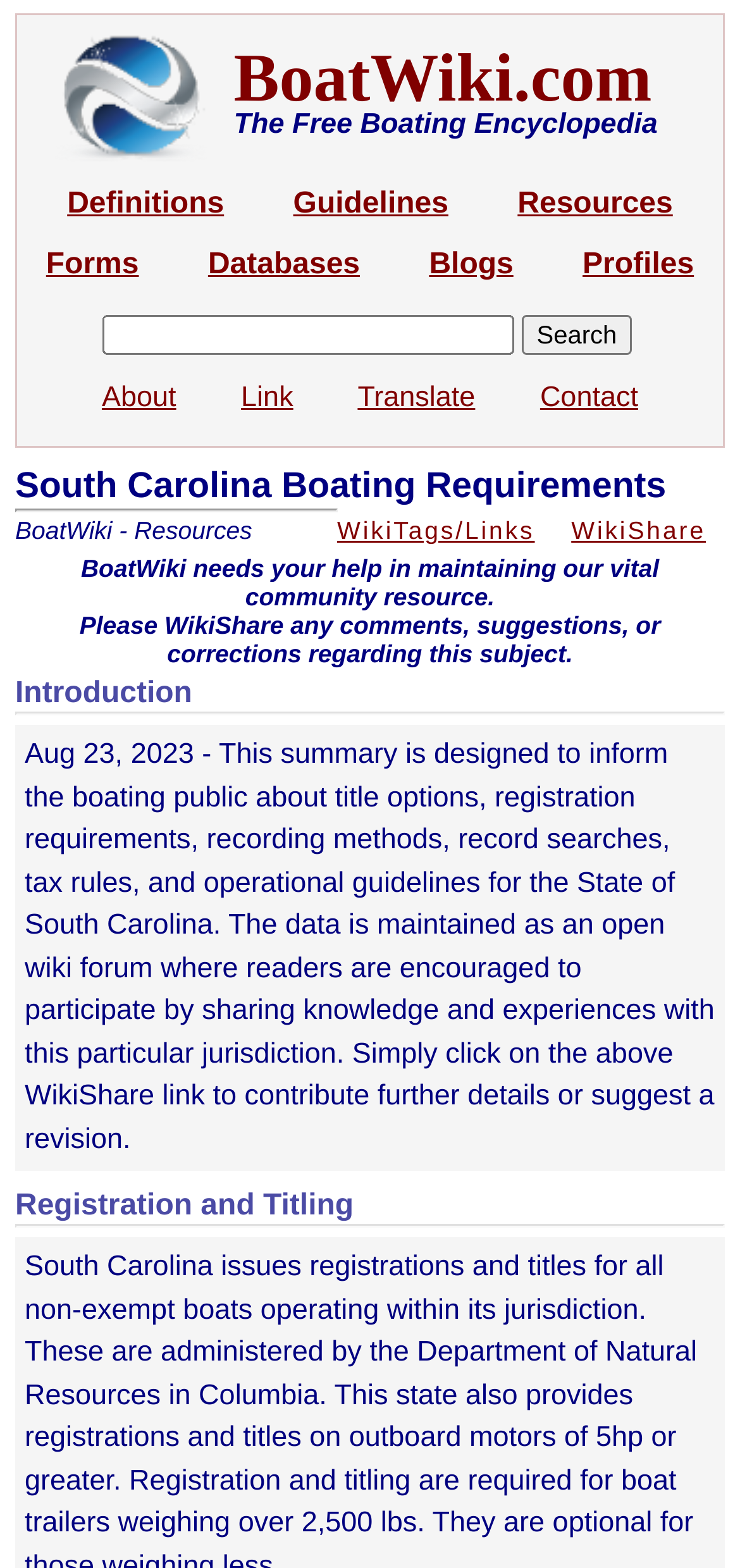Provide a one-word or brief phrase answer to the question:
What is the main topic of the 'Introduction' section?

Boating public information